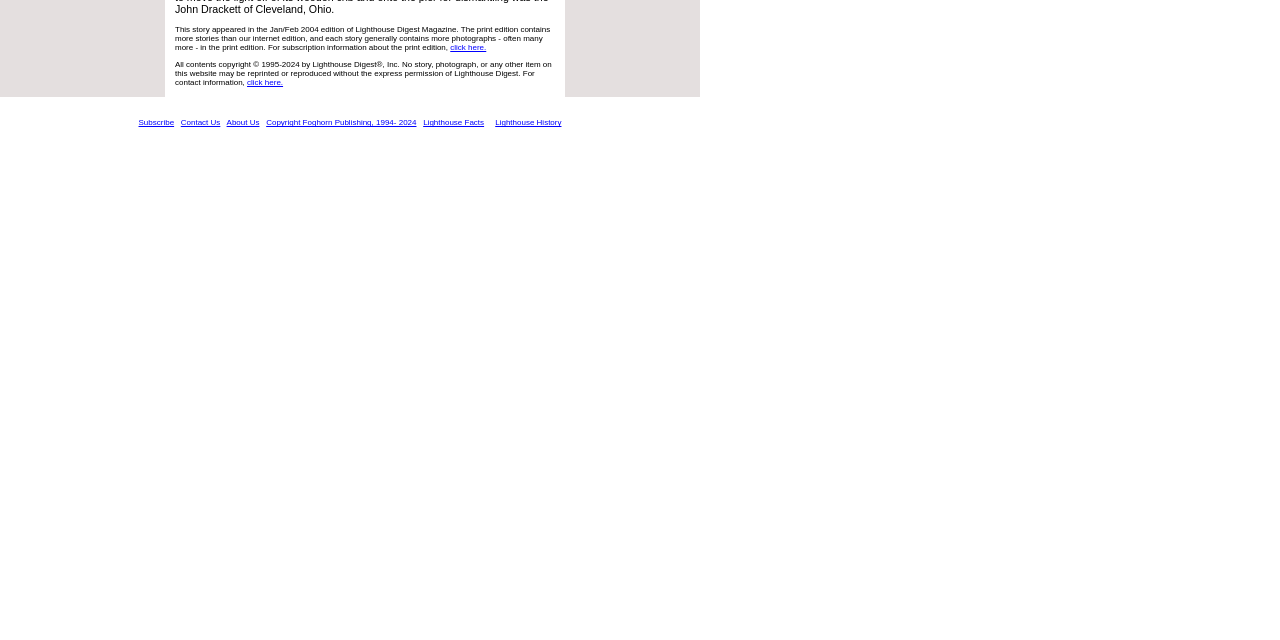Identify the bounding box coordinates for the UI element described as: "Copyright Foghorn Publishing, 1994- 2024".

[0.208, 0.185, 0.325, 0.199]